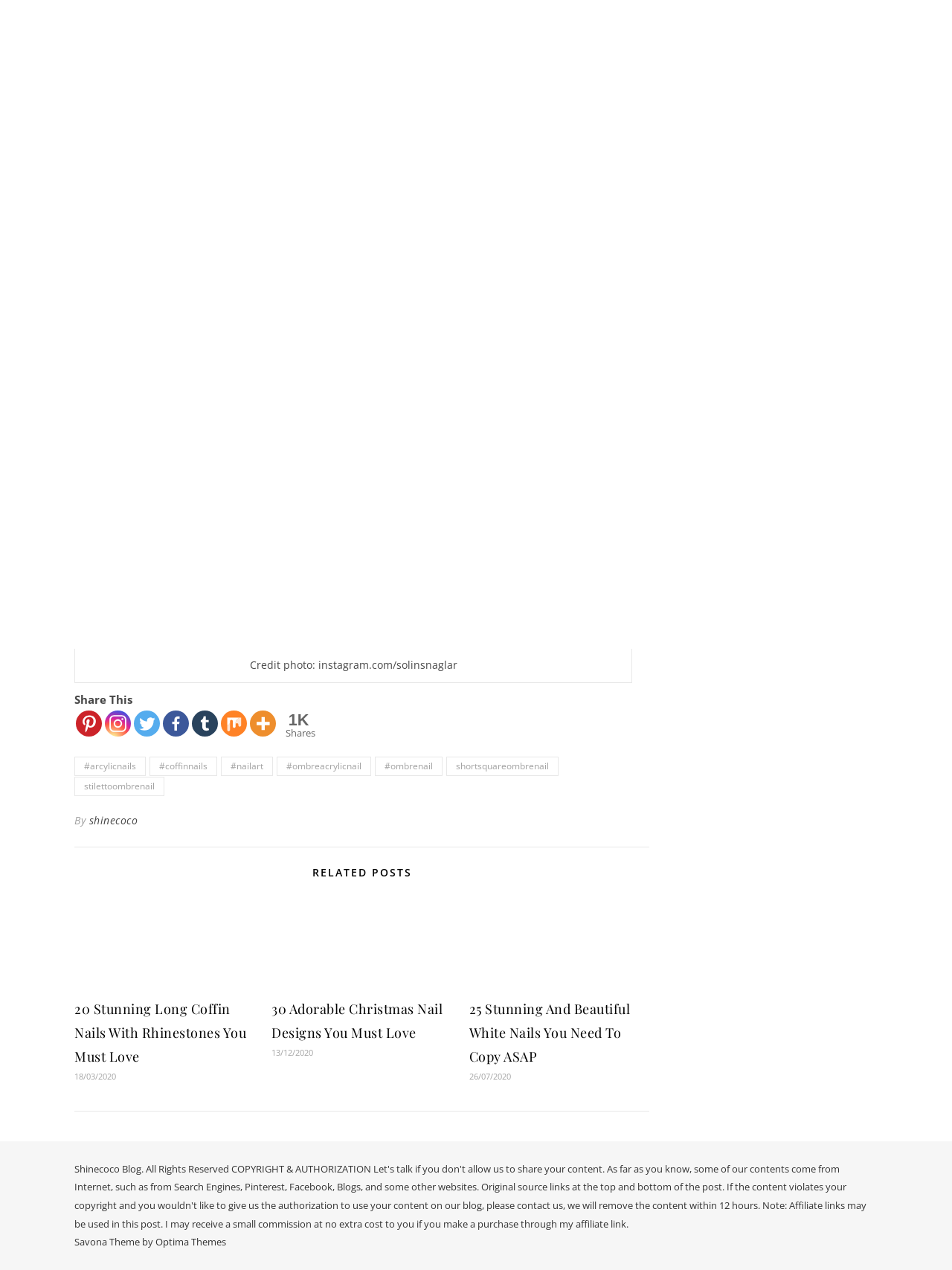Give a one-word or one-phrase response to the question:
What is the theme of the nail designs?

Ombre